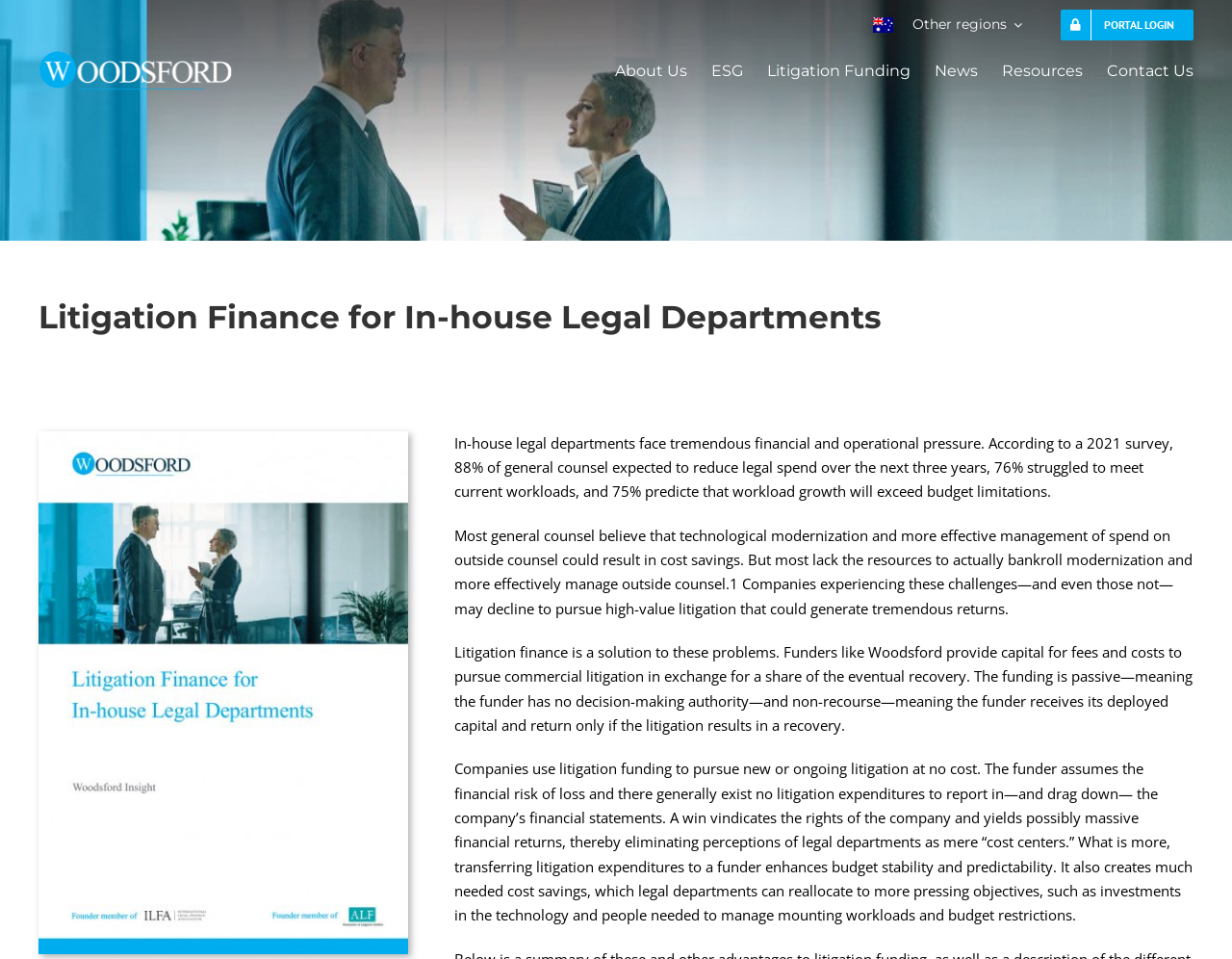Can you find the bounding box coordinates of the area I should click to execute the following instruction: "Login to the portal"?

[0.861, 0.01, 0.969, 0.042]